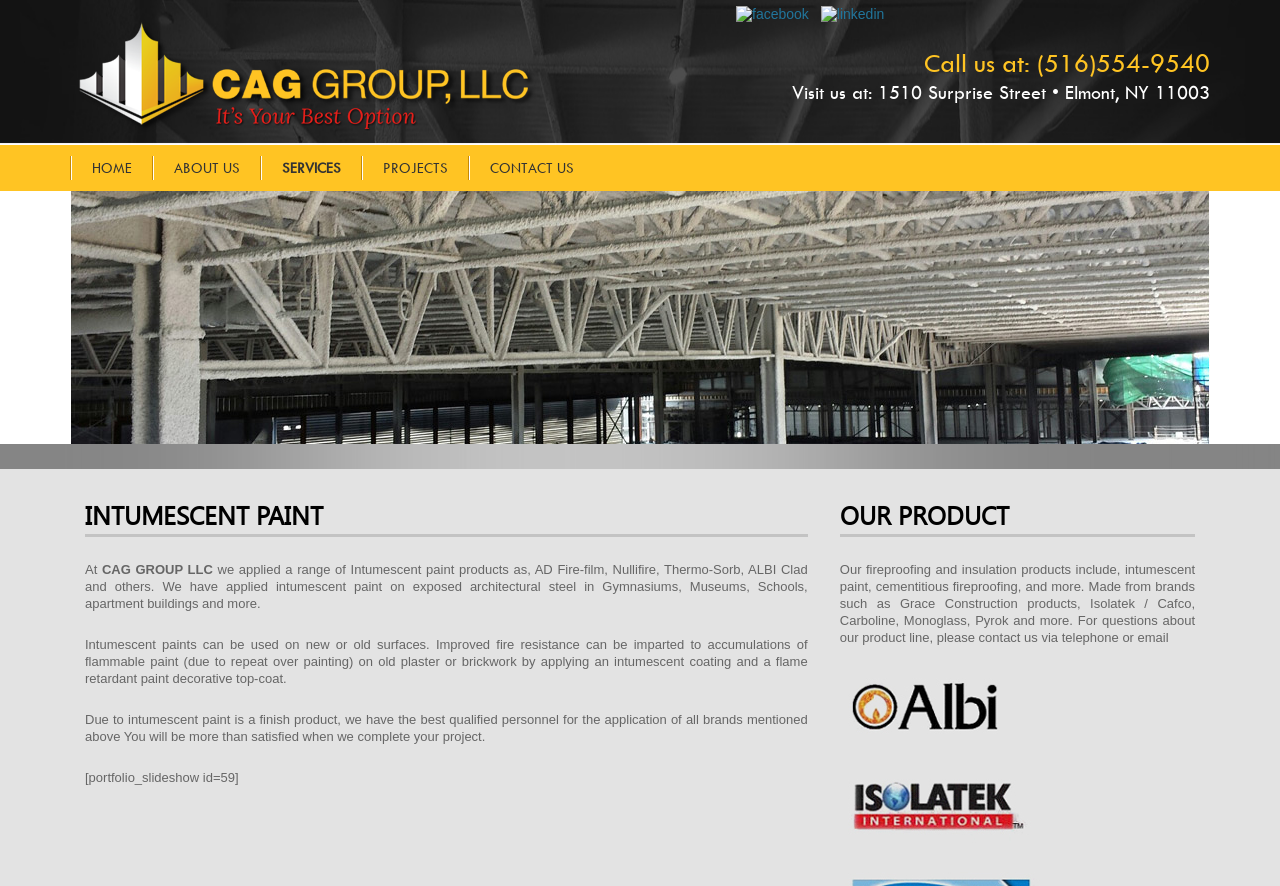Locate the bounding box coordinates of the region to be clicked to comply with the following instruction: "view September 2023". The coordinates must be four float numbers between 0 and 1, in the form [left, top, right, bottom].

None